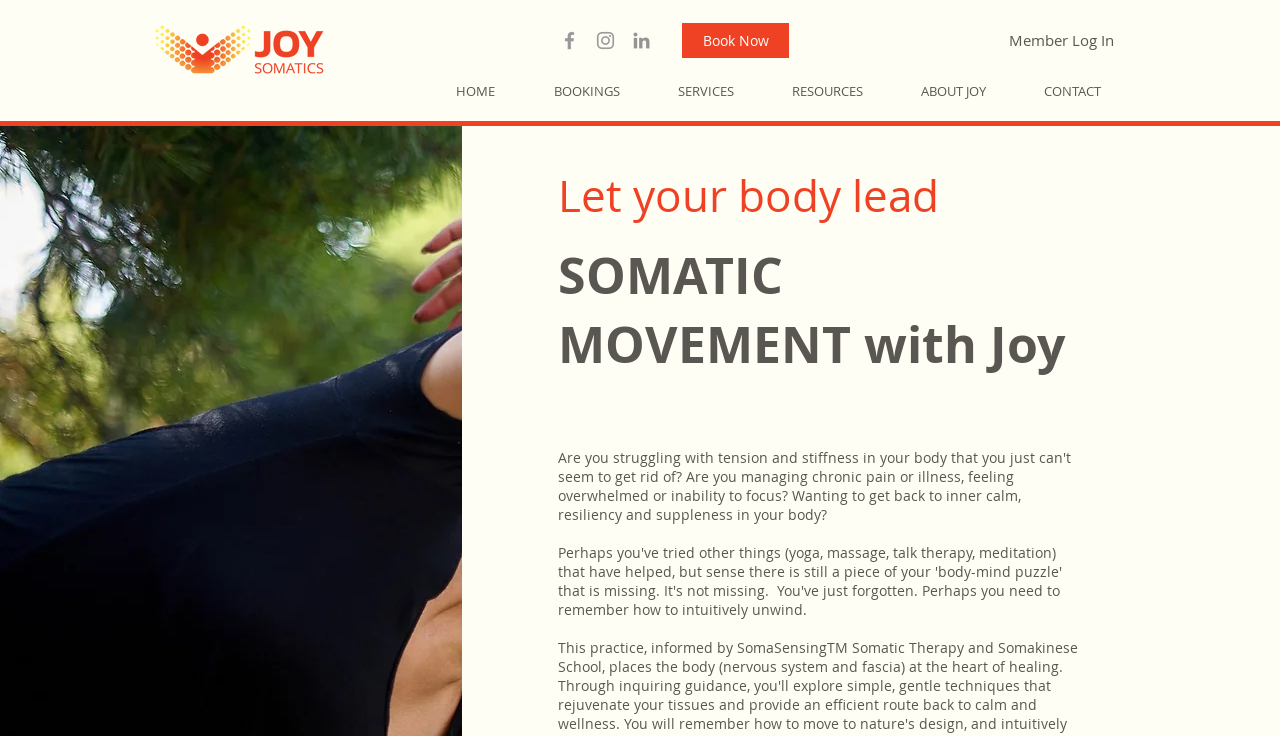Can you show the bounding box coordinates of the region to click on to complete the task described in the instruction: "Explore the Services page"?

[0.507, 0.101, 0.596, 0.148]